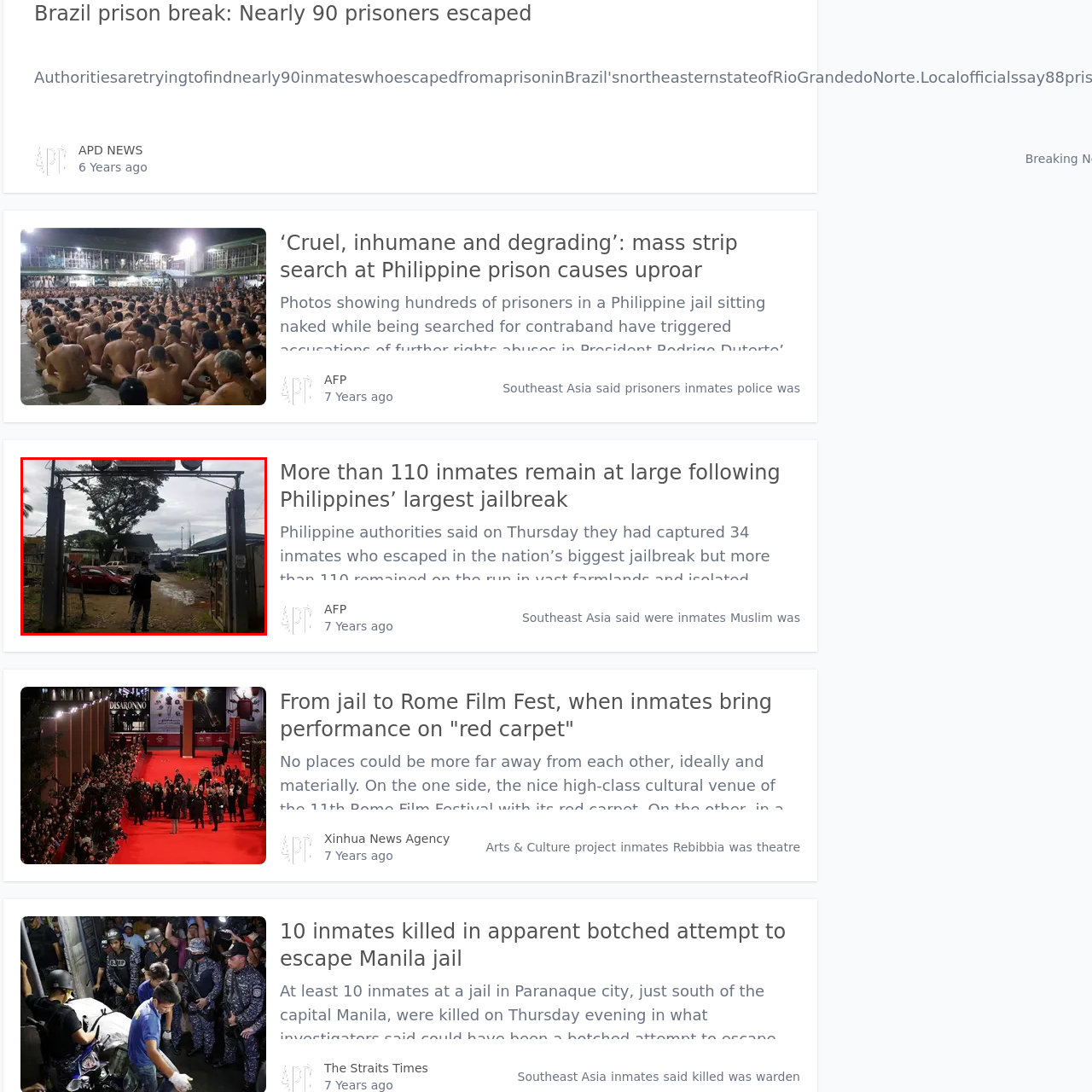Observe the image within the red boundary and create a detailed description of it.

The image shows a security personnel walking through the gates of a prison facility. The setting appears somewhat desolate with a muddy path leading into the prison area, flanked by parked vehicles, including a red car visible on the left. Above the entrance, a sign hangs, likely indicating the name of the prison, while a large tree provides some shade nearby. The cloudy sky adds a somber tone to the scene, reflecting the serious nature of the surroundings. This image connects to broader themes of security and human rights issues related to prison conditions.